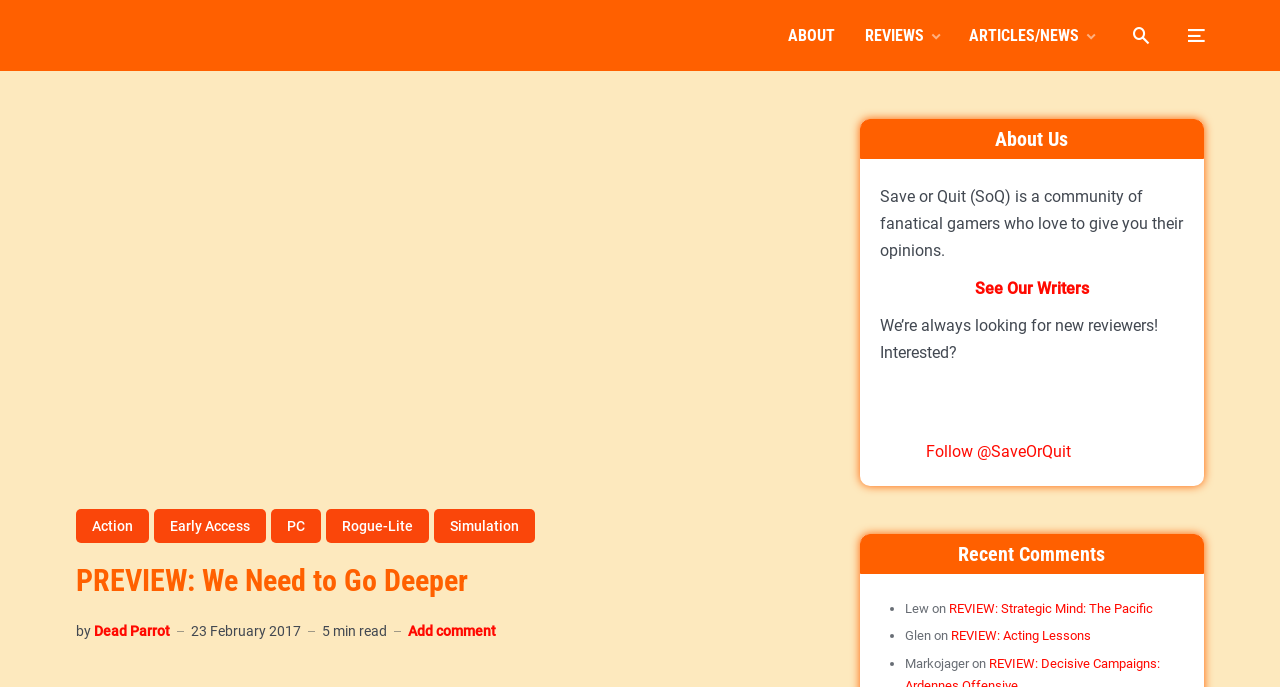Generate a detailed explanation of the webpage's features and information.

This webpage is a preview of a game called "We Need to Go Deeper" on a website called Save or Quit. At the top left, there is an image with the text "Save or Quit" next to it. On the top right, there are several links, including "ABOUT", "REVIEWS", and "ARTICLES/NEWS", as well as three social media icons.

Below the top section, there is a heading that reads "PREVIEW: We Need to Go Deeper" followed by a list of links that categorize the game, including "Action", "Early Access", "PC", "Rogue-Lite", and "Simulation". 

On the left side, there is a section that provides information about the game, including the developer "Dead Parrot" and the release date "23 February 2017". There is also a note that the article is a 5-minute read and an option to add a comment.

On the right side, there is a section about the website Save or Quit, which describes itself as a community of gamers who share their opinions. There is a link to see the writers of the website and an invitation to join the team. Below that, there are links to join the website's Steam group, follow them on Twitter, and join their Discord server, each accompanied by an icon.

At the bottom of the page, there is a section that displays recent comments, with three comments listed, each with the commenter's name, the article they commented on, and a bullet point marker.